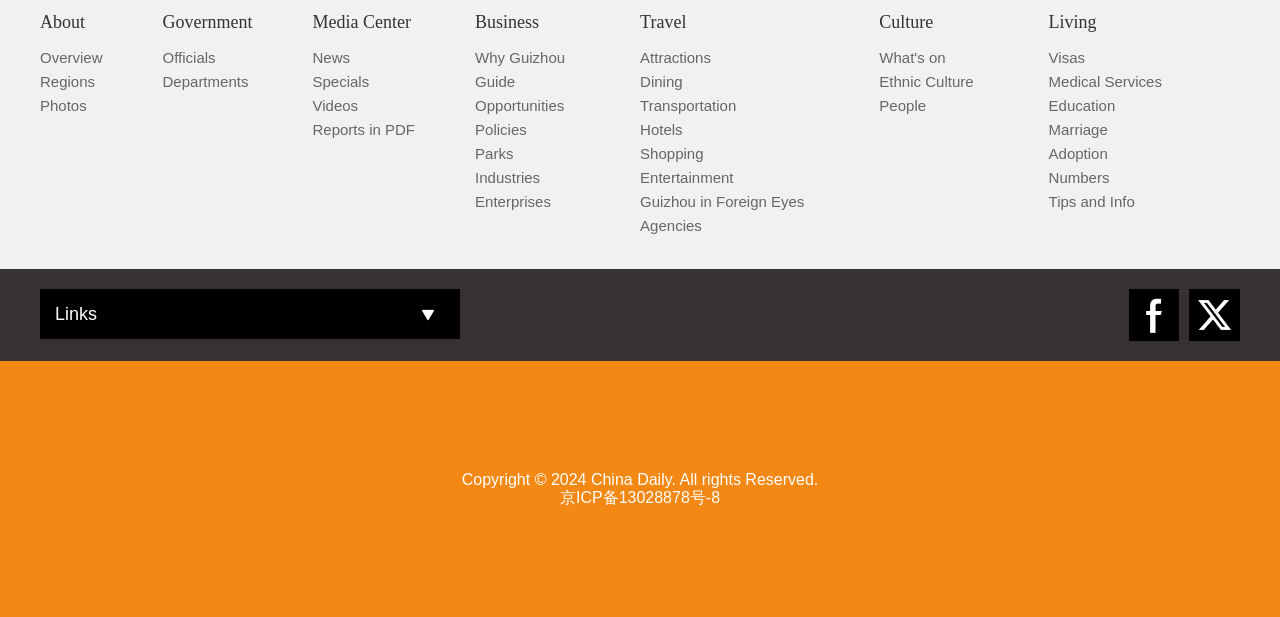Identify the bounding box coordinates for the region to click in order to carry out this instruction: "Explore Photos". Provide the coordinates using four float numbers between 0 and 1, formatted as [left, top, right, bottom].

[0.031, 0.157, 0.068, 0.185]